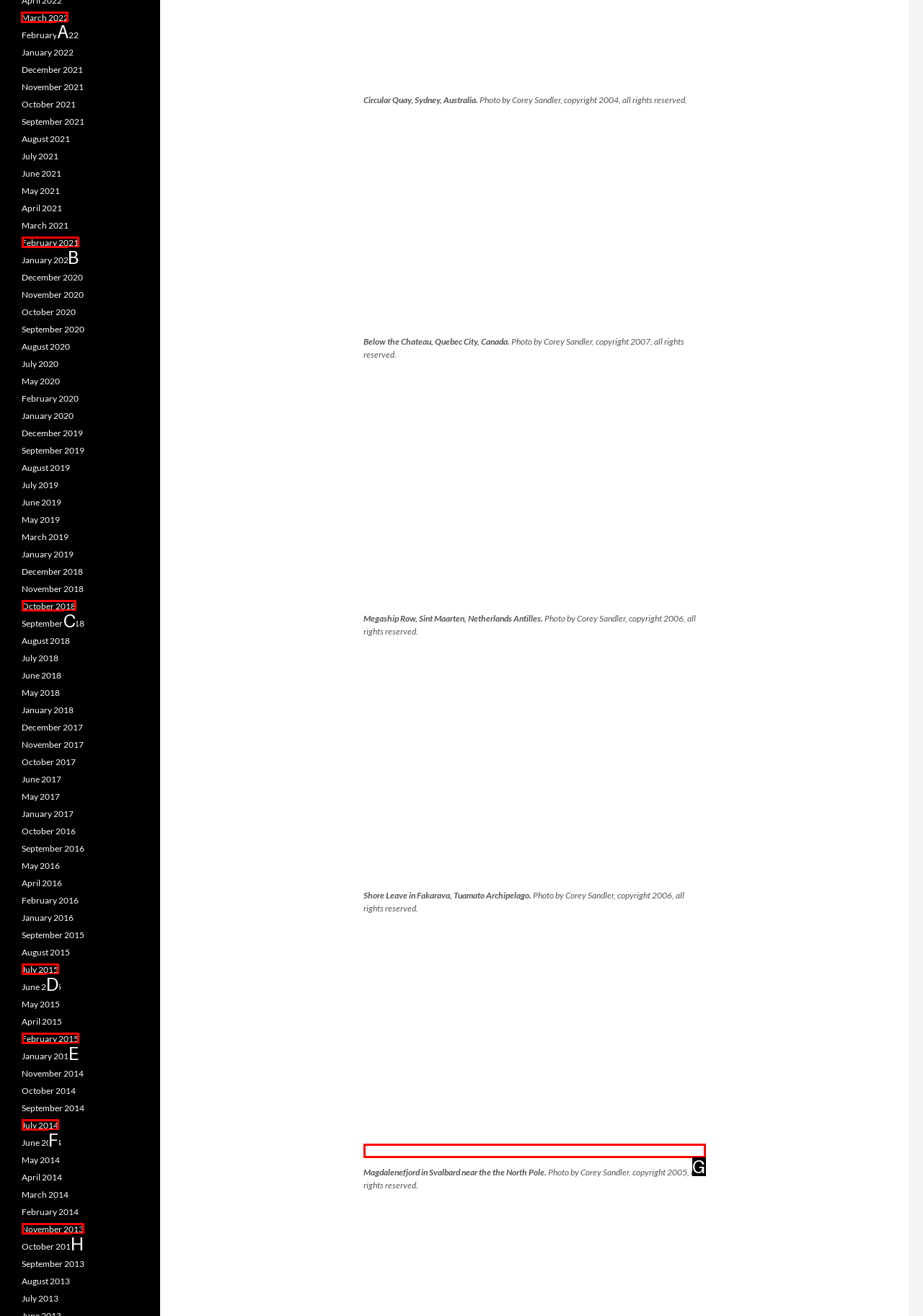Find the option you need to click to complete the following instruction: Browse photos from March 2022
Answer with the corresponding letter from the choices given directly.

A